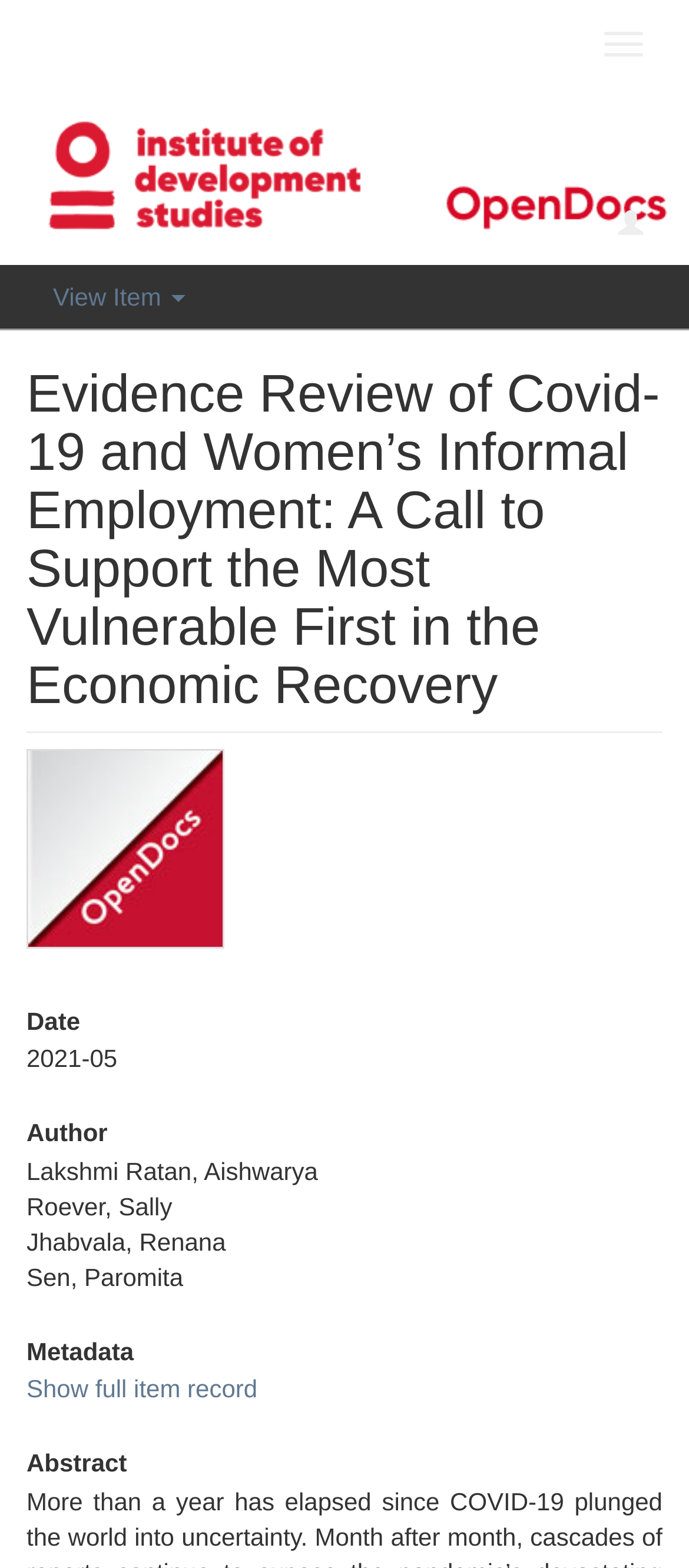Based on the image, please respond to the question with as much detail as possible:
What is the date of the item?

I looked for the 'Date' heading and found the corresponding StaticText element, which displays the date '2021-05'.